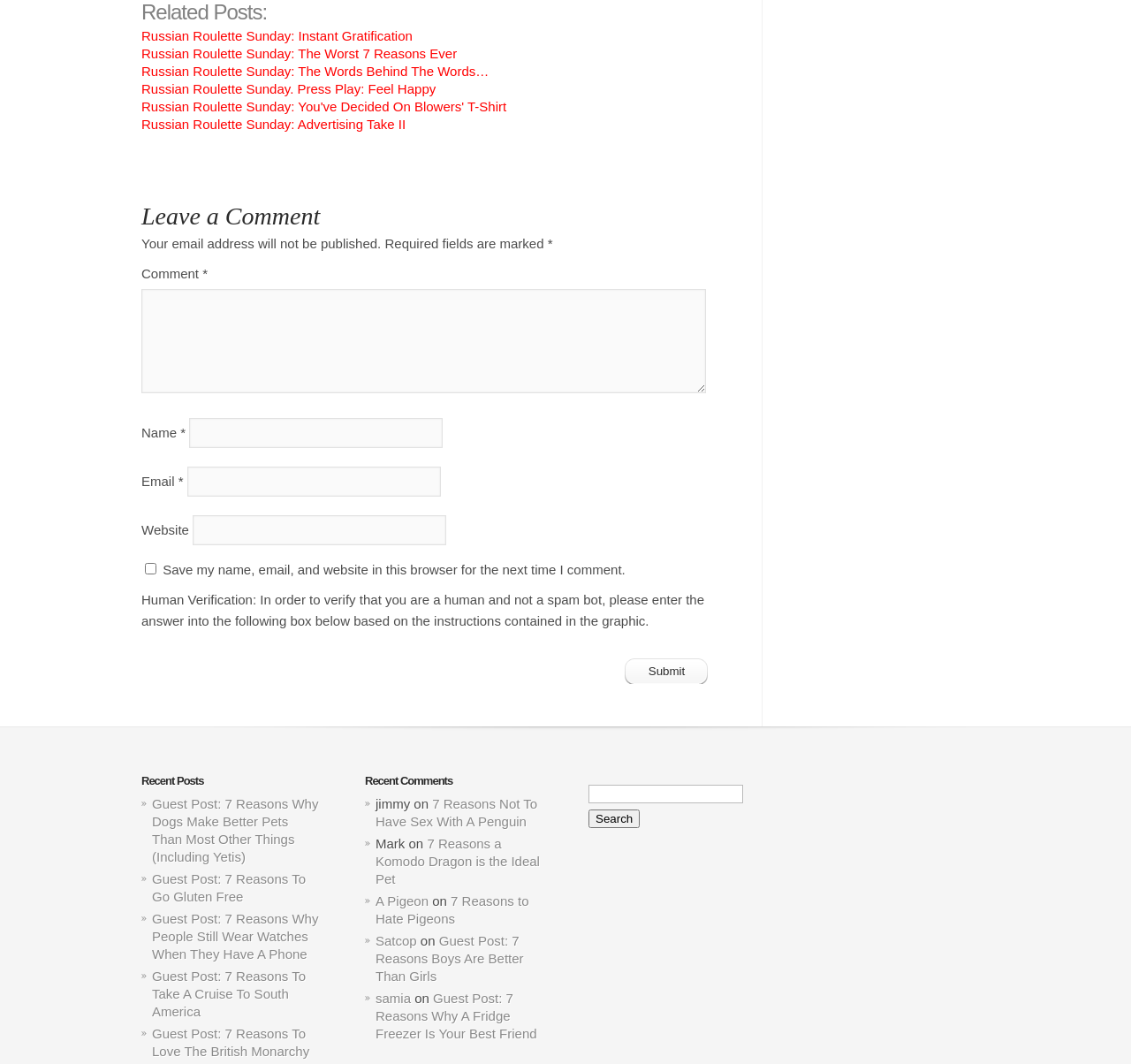Identify the bounding box coordinates necessary to click and complete the given instruction: "Click the 'Mänskliga rättigheter' link".

None